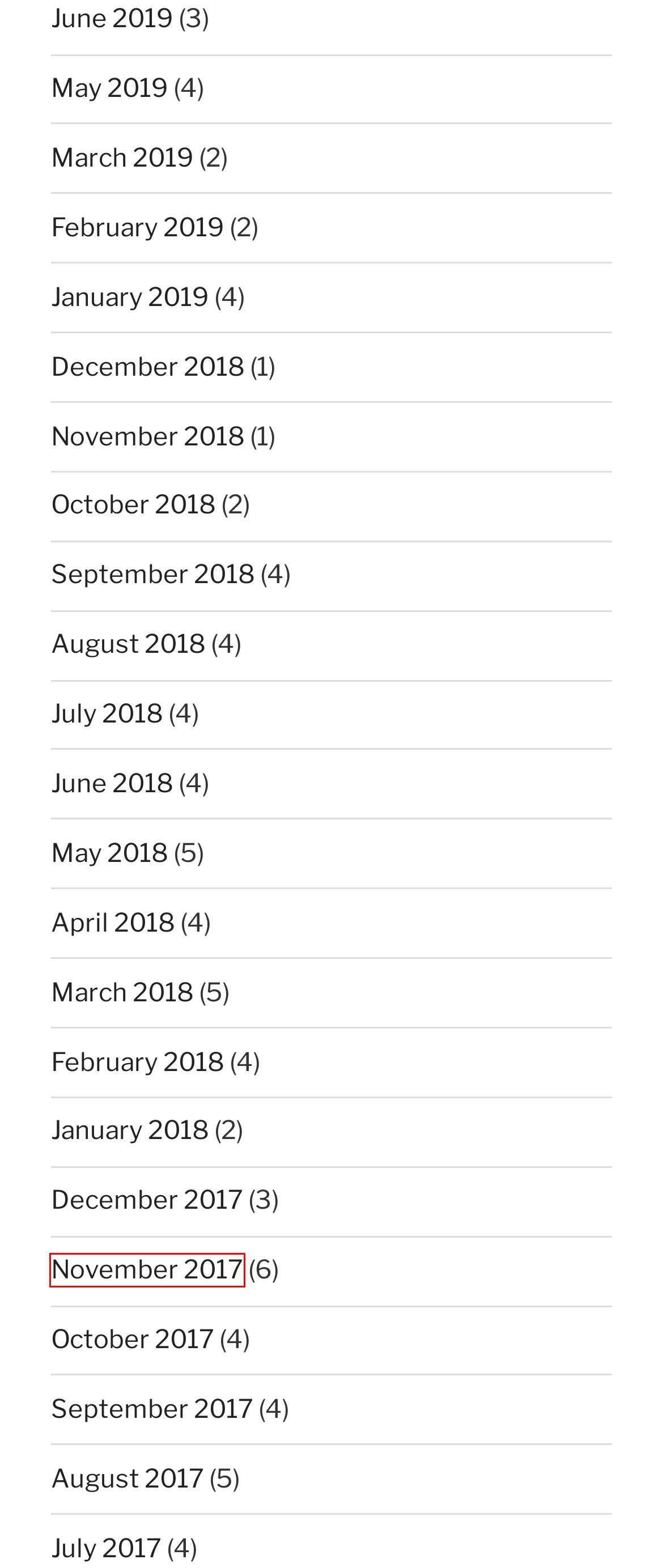You have a screenshot showing a webpage with a red bounding box highlighting an element. Choose the webpage description that best fits the new webpage after clicking the highlighted element. The descriptions are:
A. March 2019 – New Landscape Photography
B. February 2019 – New Landscape Photography
C. May 2019 – New Landscape Photography
D. March 2018 – New Landscape Photography
E. July 2017 – New Landscape Photography
F. February 2018 – New Landscape Photography
G. July 2018 – New Landscape Photography
H. November 2017 – New Landscape Photography

H